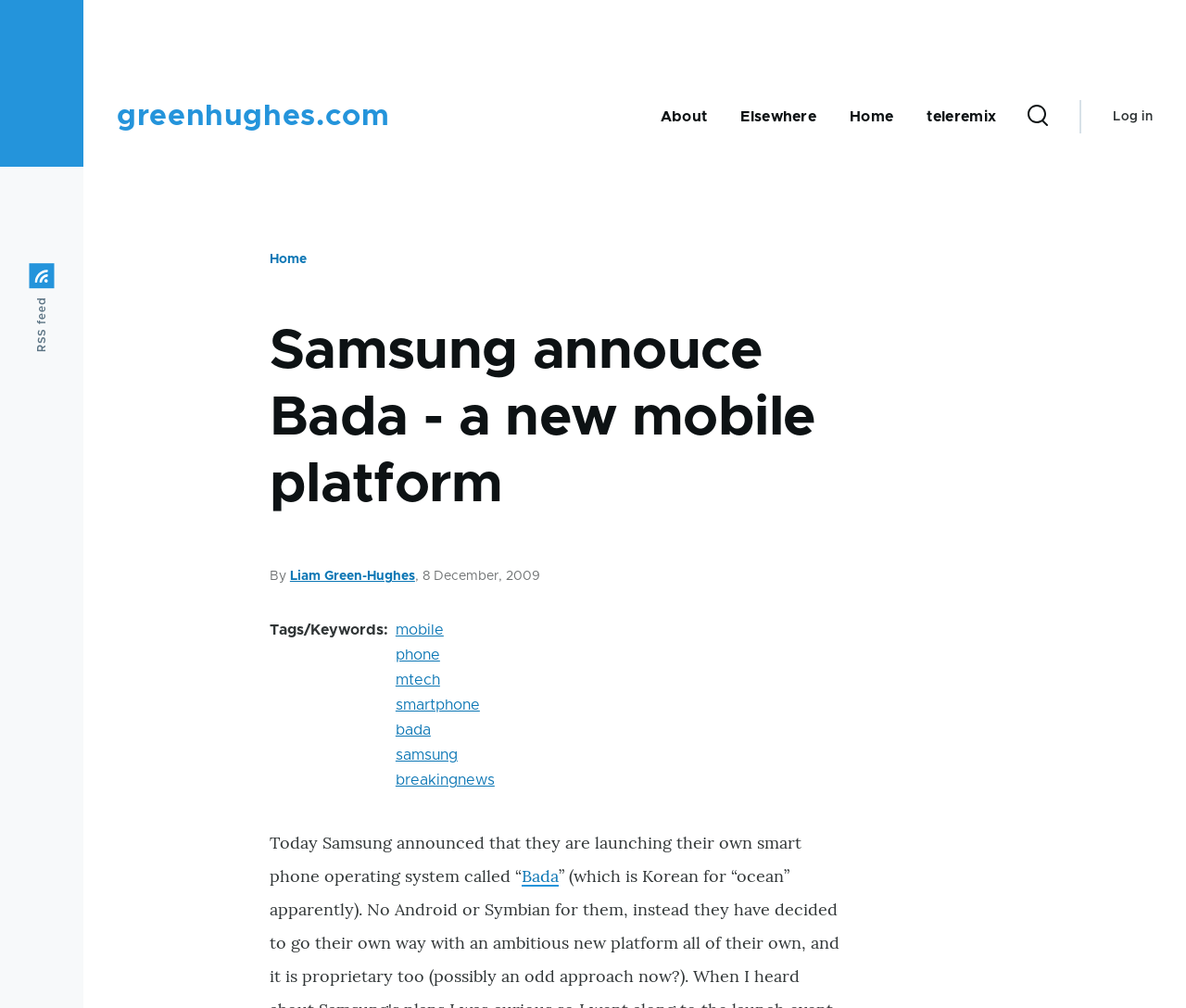Give a concise answer using only one word or phrase for this question:
What is the category of the article?

mobile